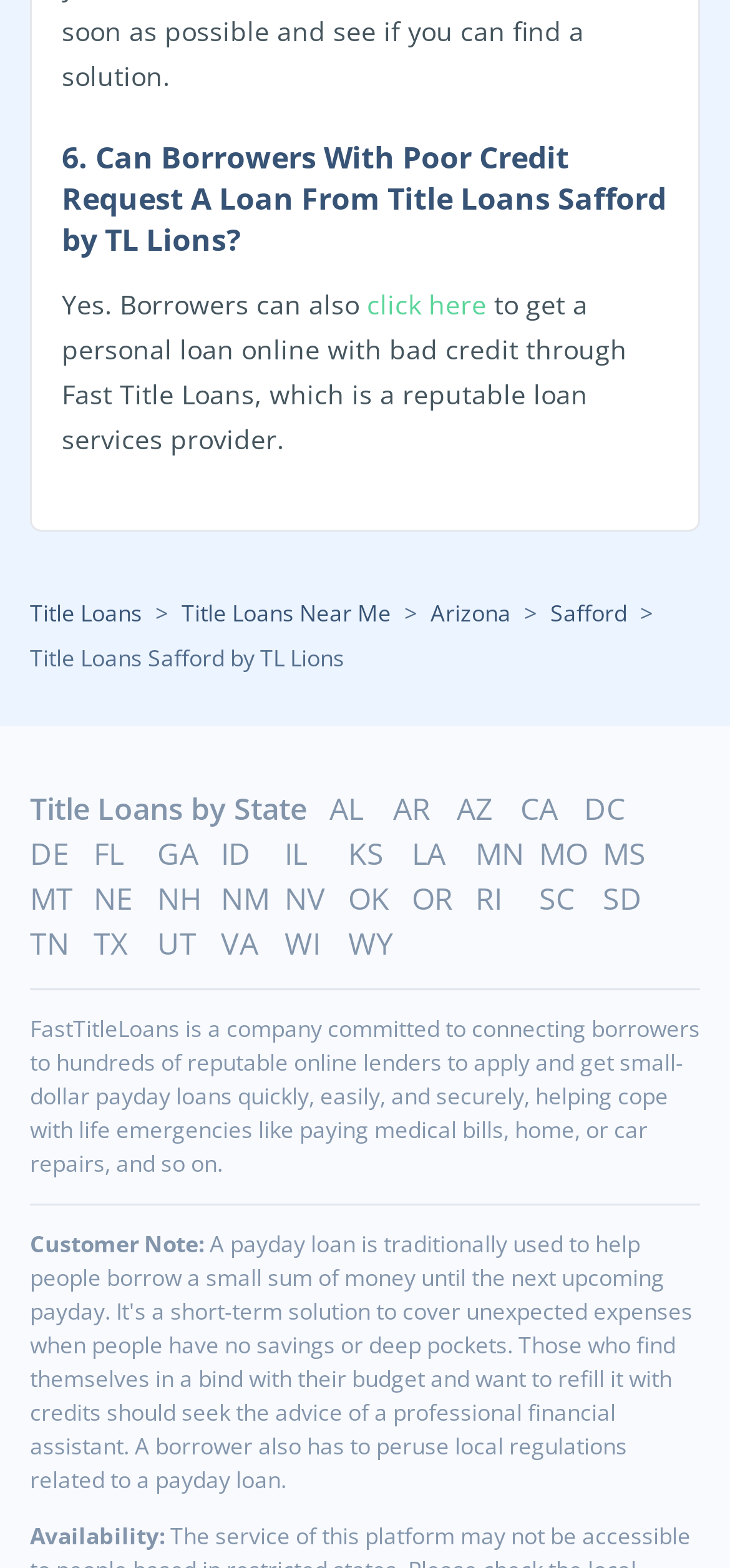What is the company name mentioned on the webpage?
Using the details shown in the screenshot, provide a comprehensive answer to the question.

The company name mentioned on the webpage is TL Lions, which is mentioned in the heading '6. Can Borrowers With Poor Credit Request A Loan From Title Loans Safford by TL Lions?' and also in the text 'Title Loans Safford by TL Lions'.